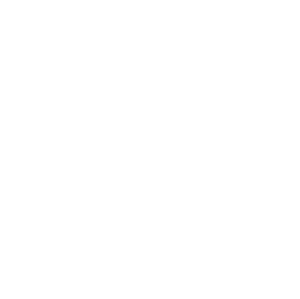What is the purpose of the wooden handle?
Based on the screenshot, respond with a single word or phrase.

comfortable grip